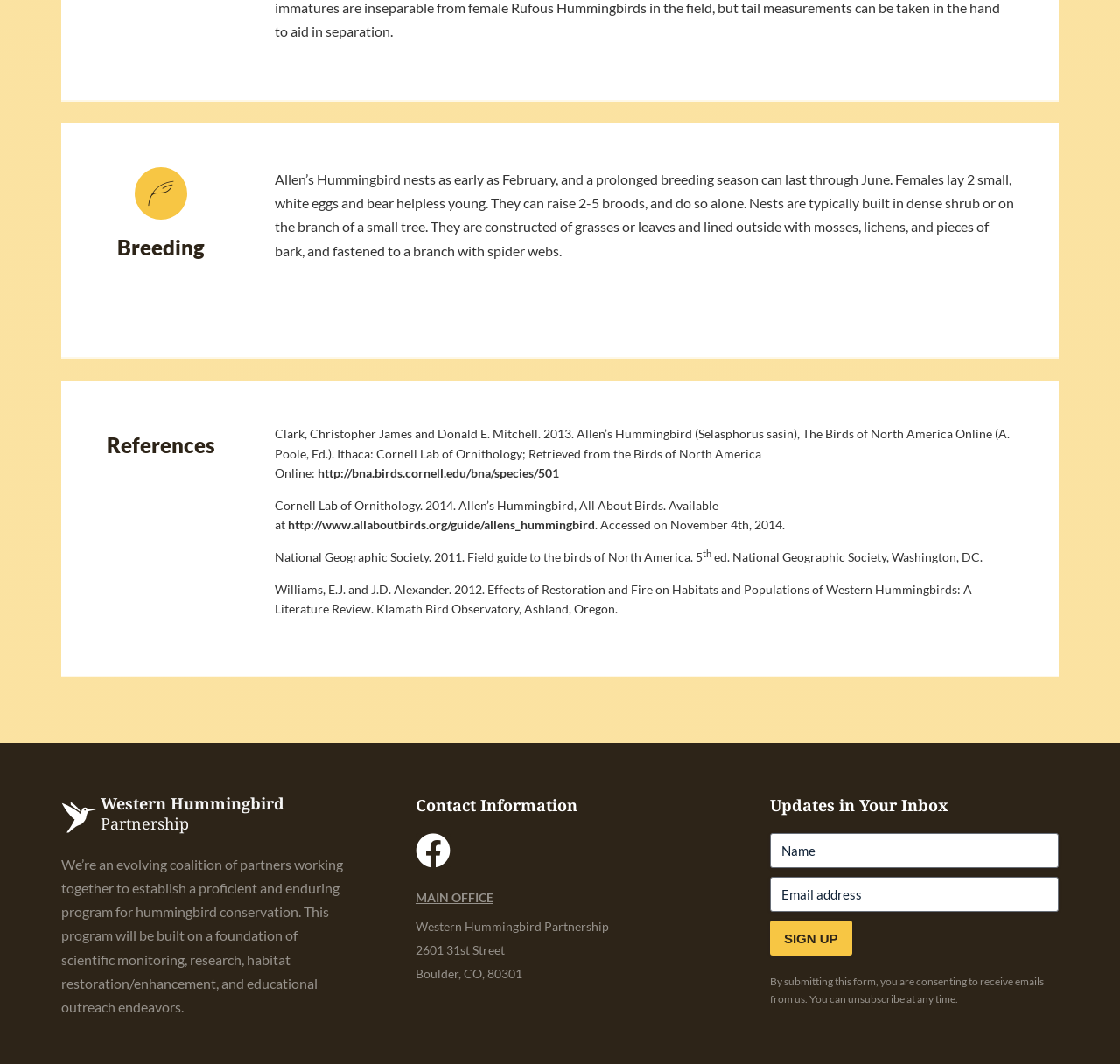How many broods can a female Allen’s Hummingbird raise?
Please interpret the details in the image and answer the question thoroughly.

According to the webpage, females can raise 2-5 broods, and do so alone. This information is provided in the 'Breeding' section of the webpage.